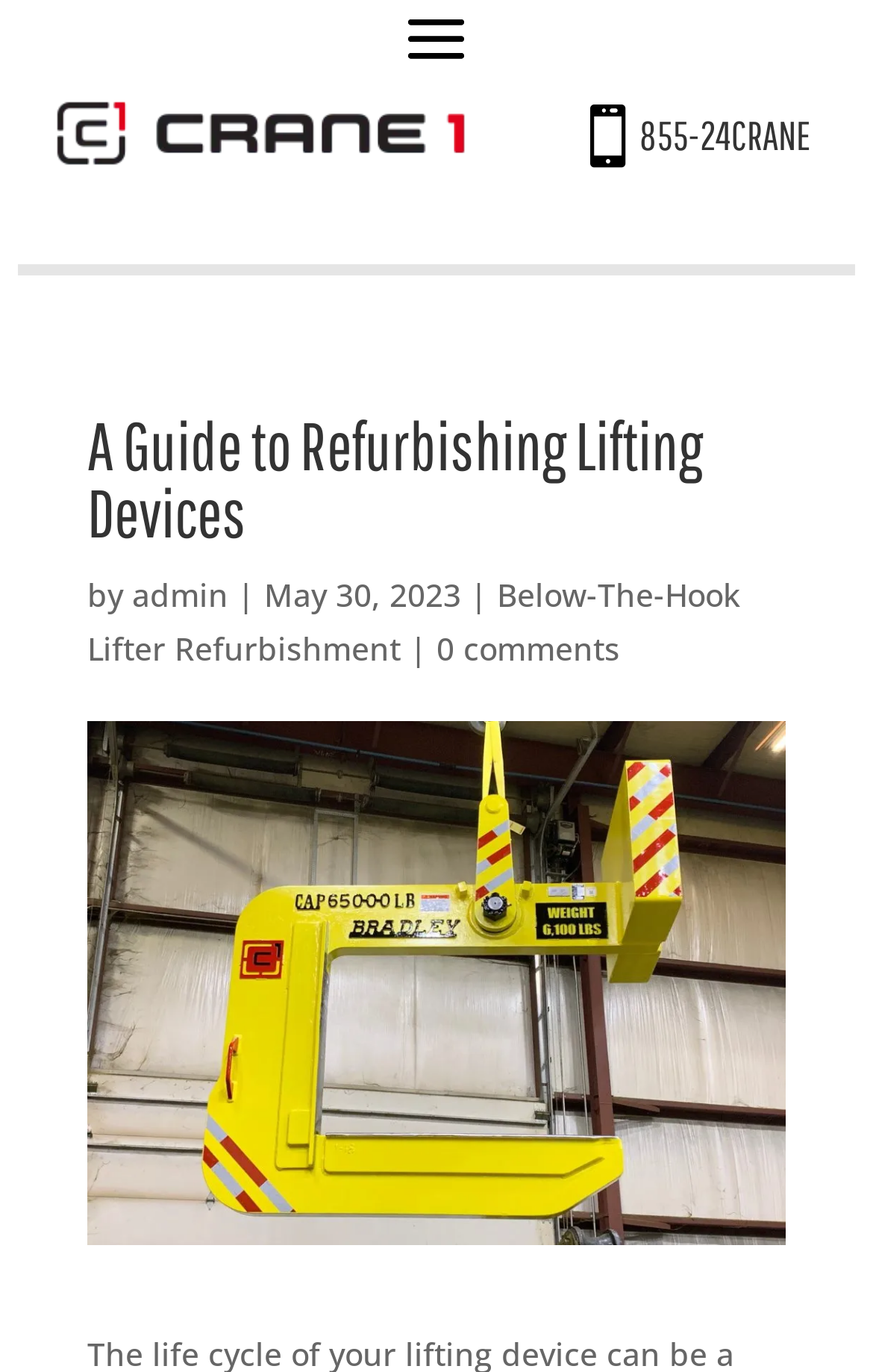Identify the bounding box coordinates for the UI element described as follows: "revbetsy@btinternet.com". Ensure the coordinates are four float numbers between 0 and 1, formatted as [left, top, right, bottom].

None